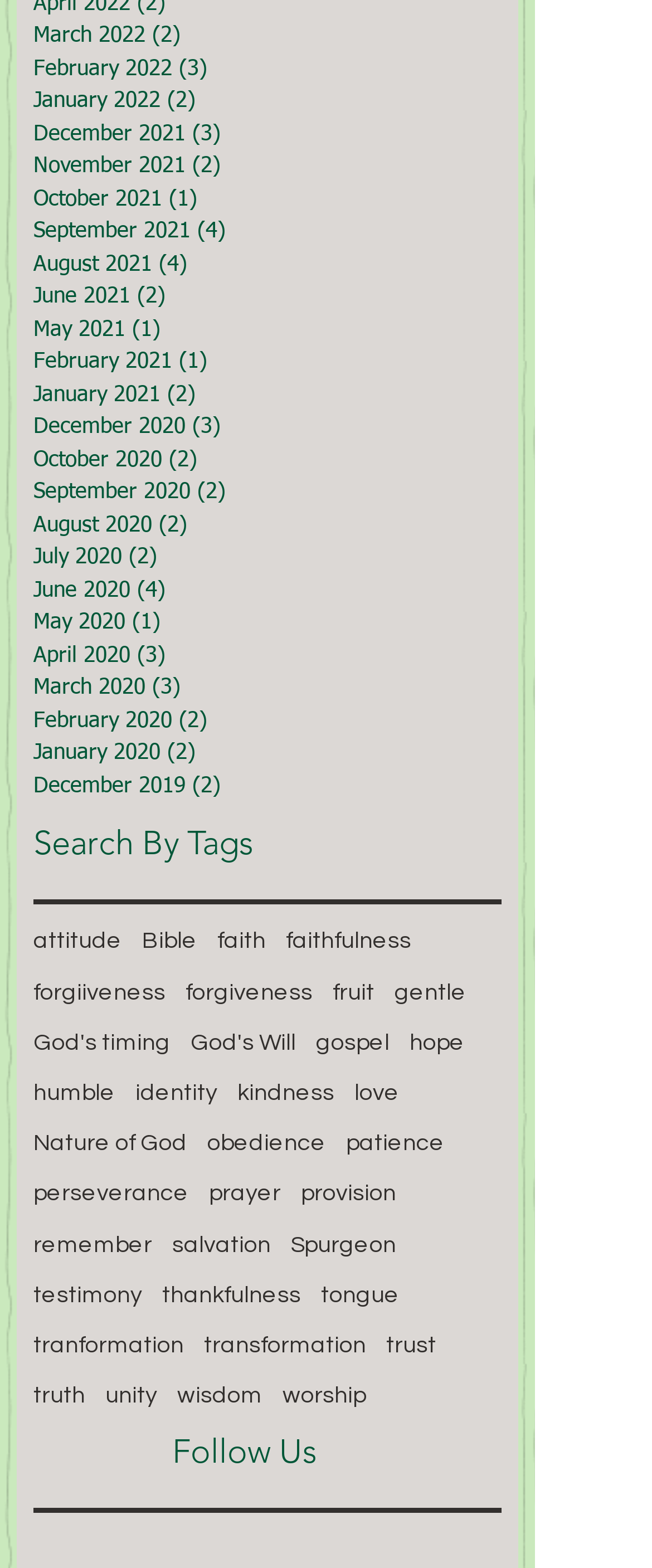Please indicate the bounding box coordinates for the clickable area to complete the following task: "read Genesis". The coordinates should be specified as four float numbers between 0 and 1, i.e., [left, top, right, bottom].

None